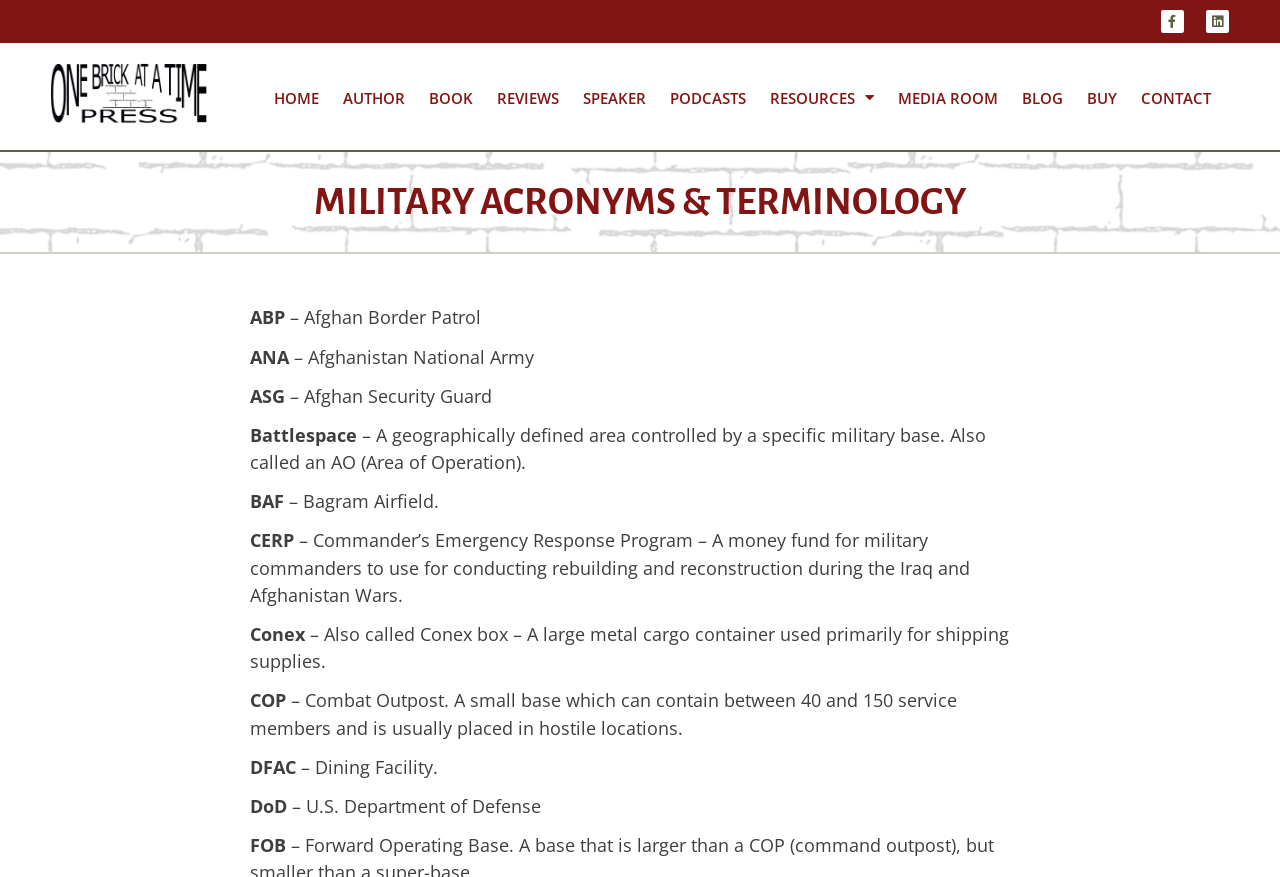What is the link to the right of 'HOME'?
Based on the screenshot, respond with a single word or phrase.

AUTHOR